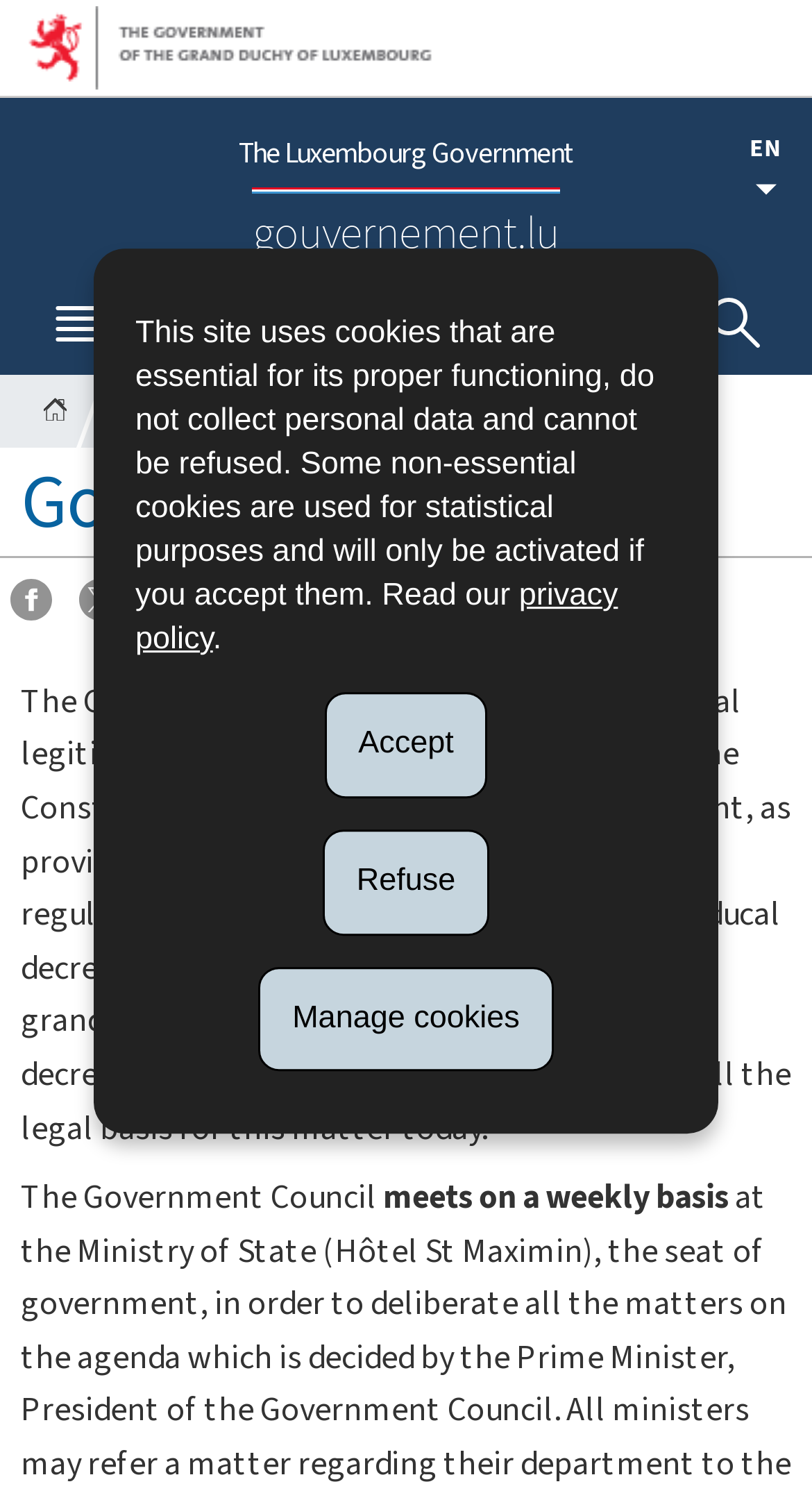Please predict the bounding box coordinates of the element's region where a click is necessary to complete the following instruction: "Change the language". The coordinates should be represented by four float numbers between 0 and 1, i.e., [left, top, right, bottom].

[0.885, 0.065, 1.0, 0.134]